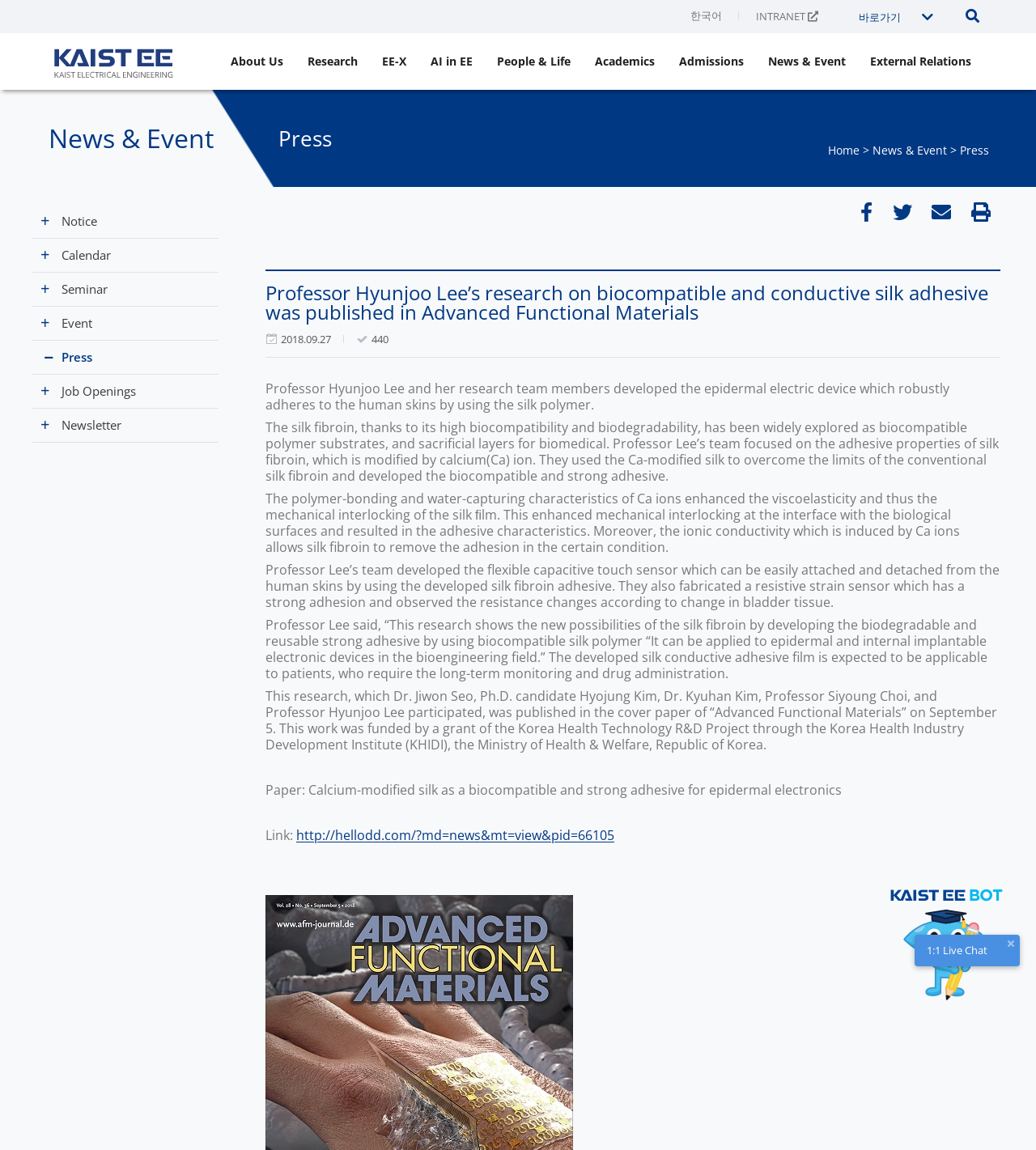Identify the bounding box of the UI element that matches this description: "People & Life".

[0.48, 0.032, 0.551, 0.075]